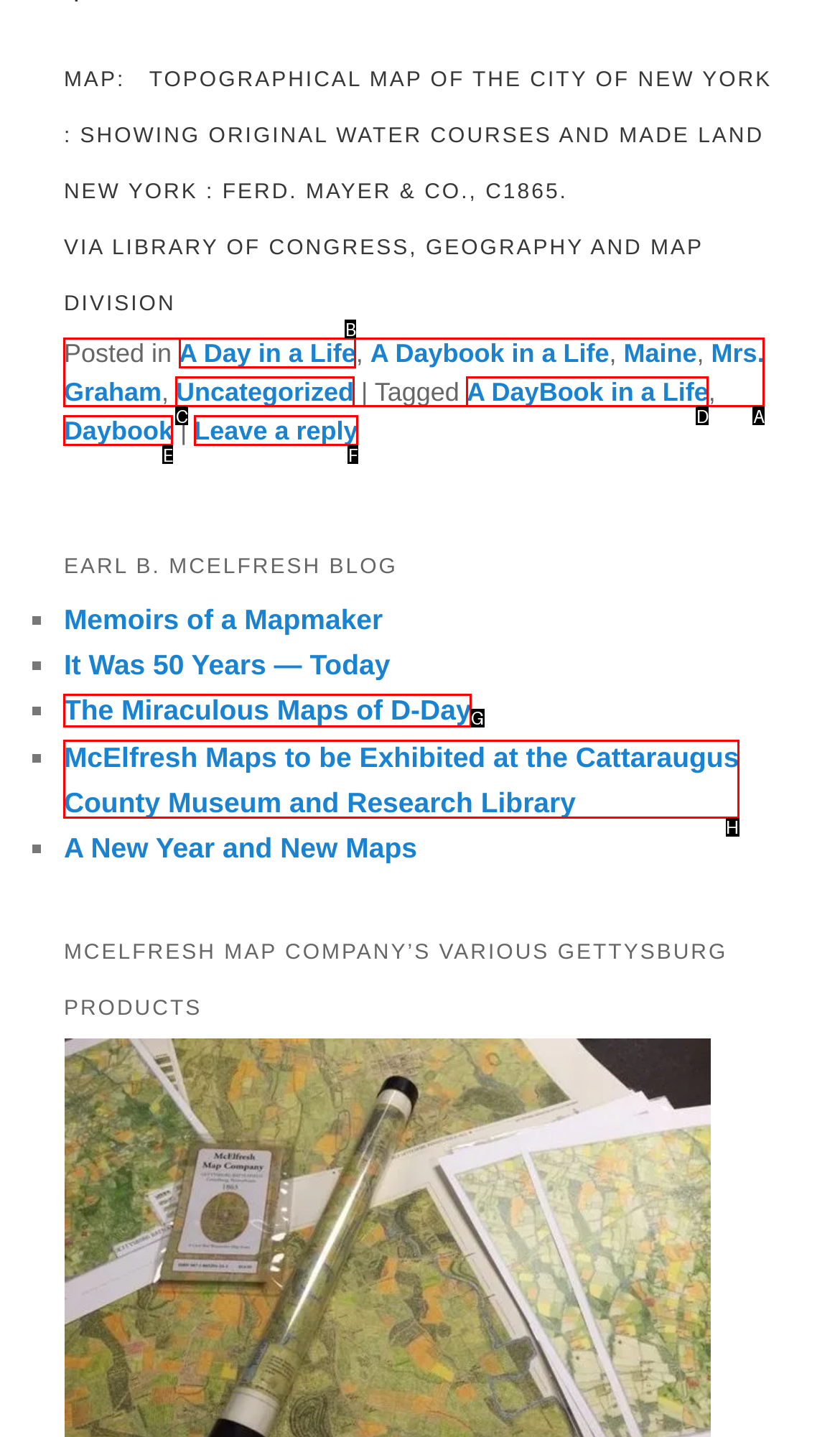Select the correct option from the given choices to perform this task: Click on the link 'The Miraculous Maps of D-Day'. Provide the letter of that option.

G